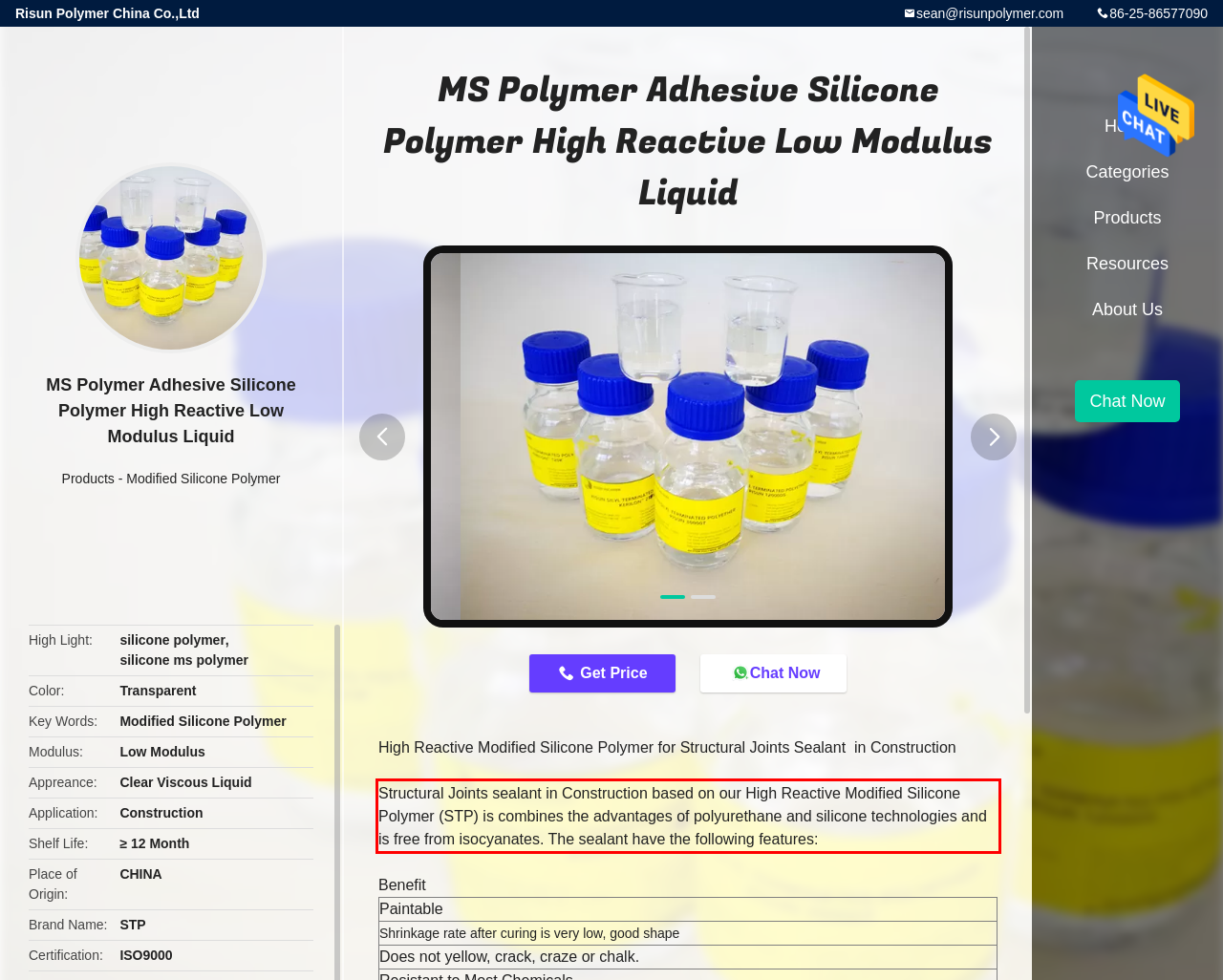In the screenshot of the webpage, find the red bounding box and perform OCR to obtain the text content restricted within this red bounding box.

Structural Joints sealant in Construction based on our High Reactive Modified Silicone Polymer (STP) is combines the advantages of polyurethane and silicone technologies and is free from isocyanates. The sealant have the following features: